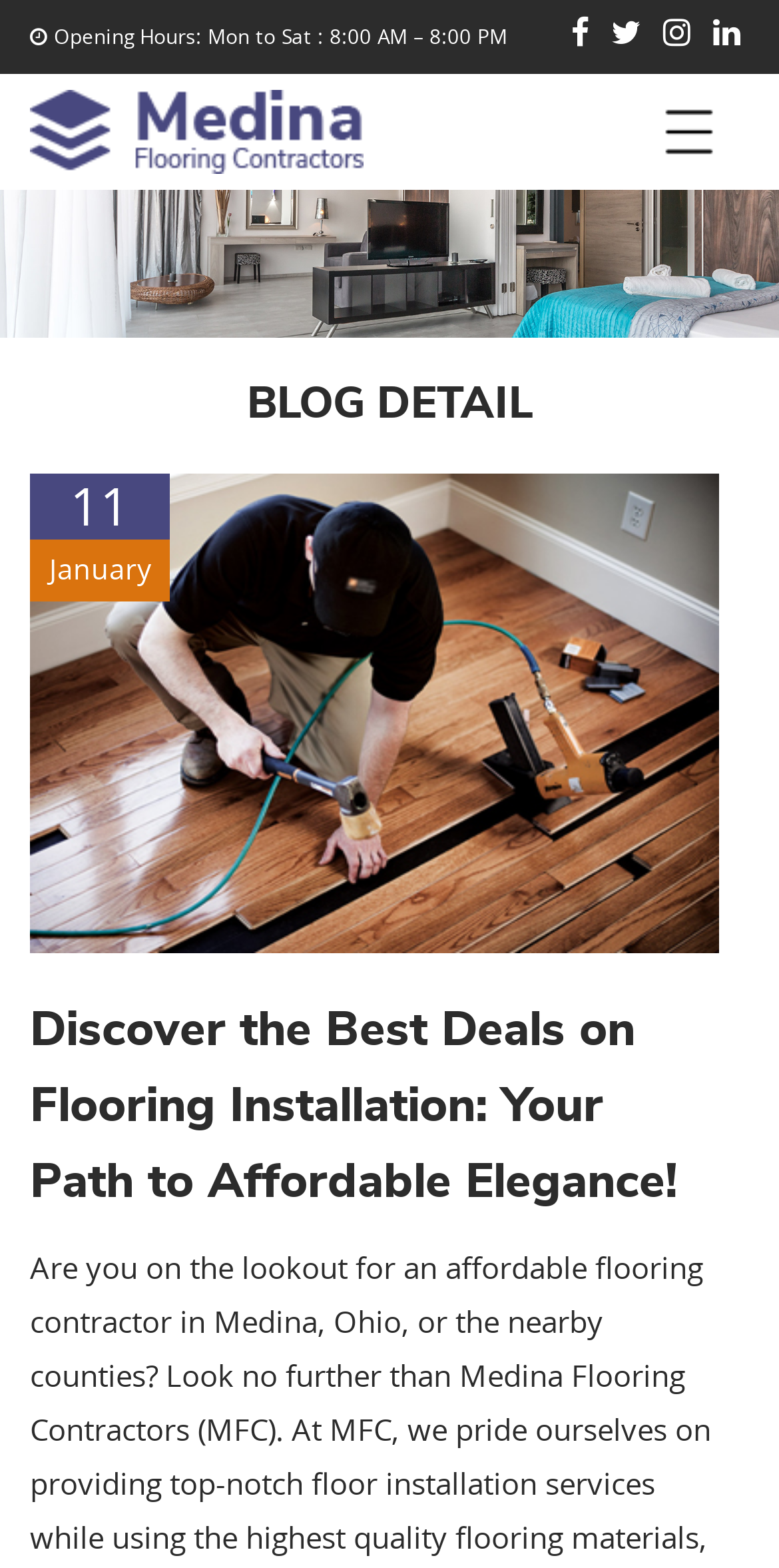Give a succinct answer to this question in a single word or phrase: 
What are the opening hours of Medina Flooring Contractors?

Mon to Sat : 8:00 AM – 8:00 PM